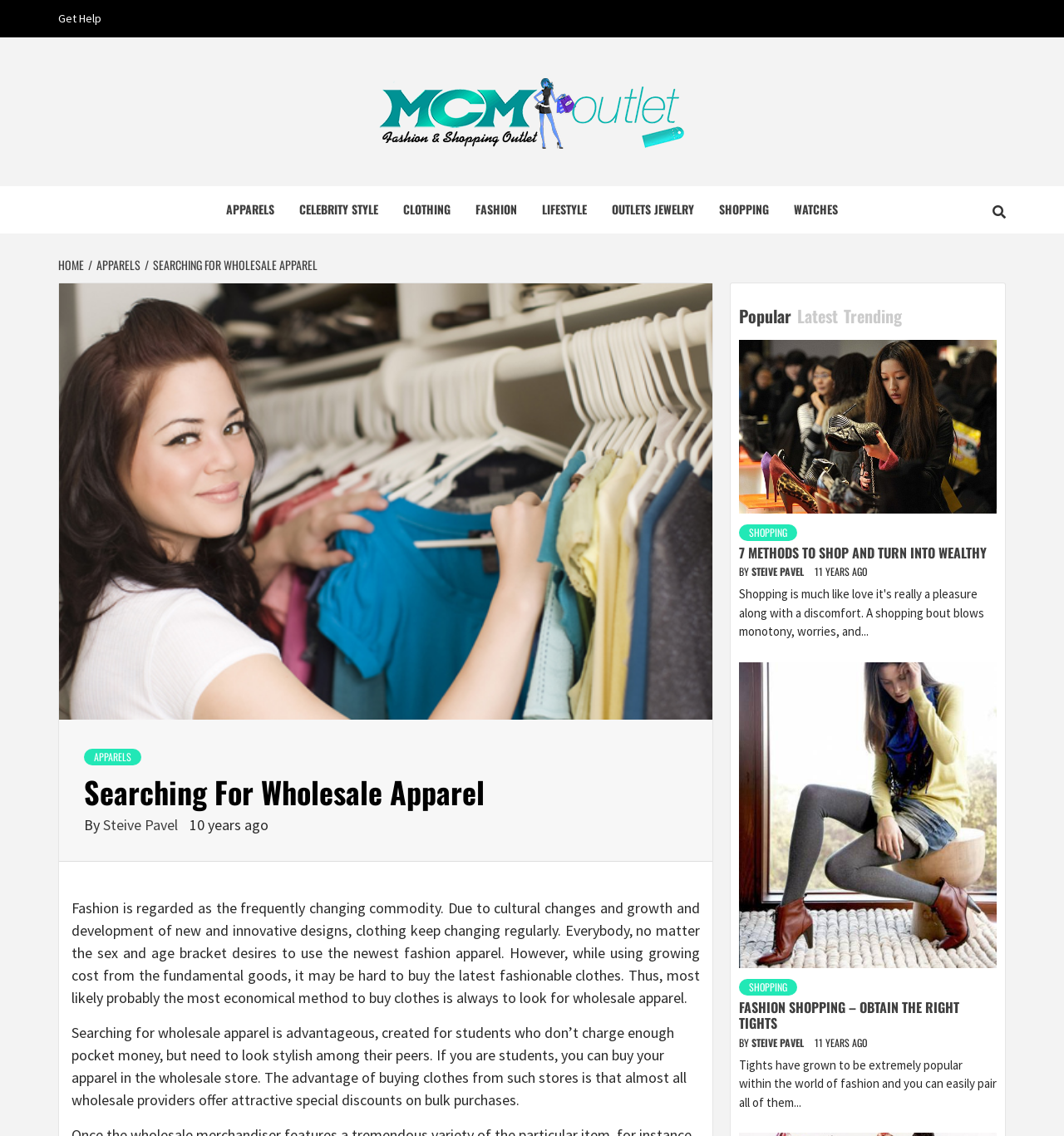How many years ago was the article 'FASHION SHOPPING – OBTAIN THE RIGHT TIGHTS' written?
Using the image, provide a detailed and thorough answer to the question.

The article 'FASHION SHOPPING – OBTAIN THE RIGHT TIGHTS' was written 11 years ago, which can be found in the text '11 YEARS AGO' located below the heading 'FASHION SHOPPING – OBTAIN THE RIGHT TIGHTS'.